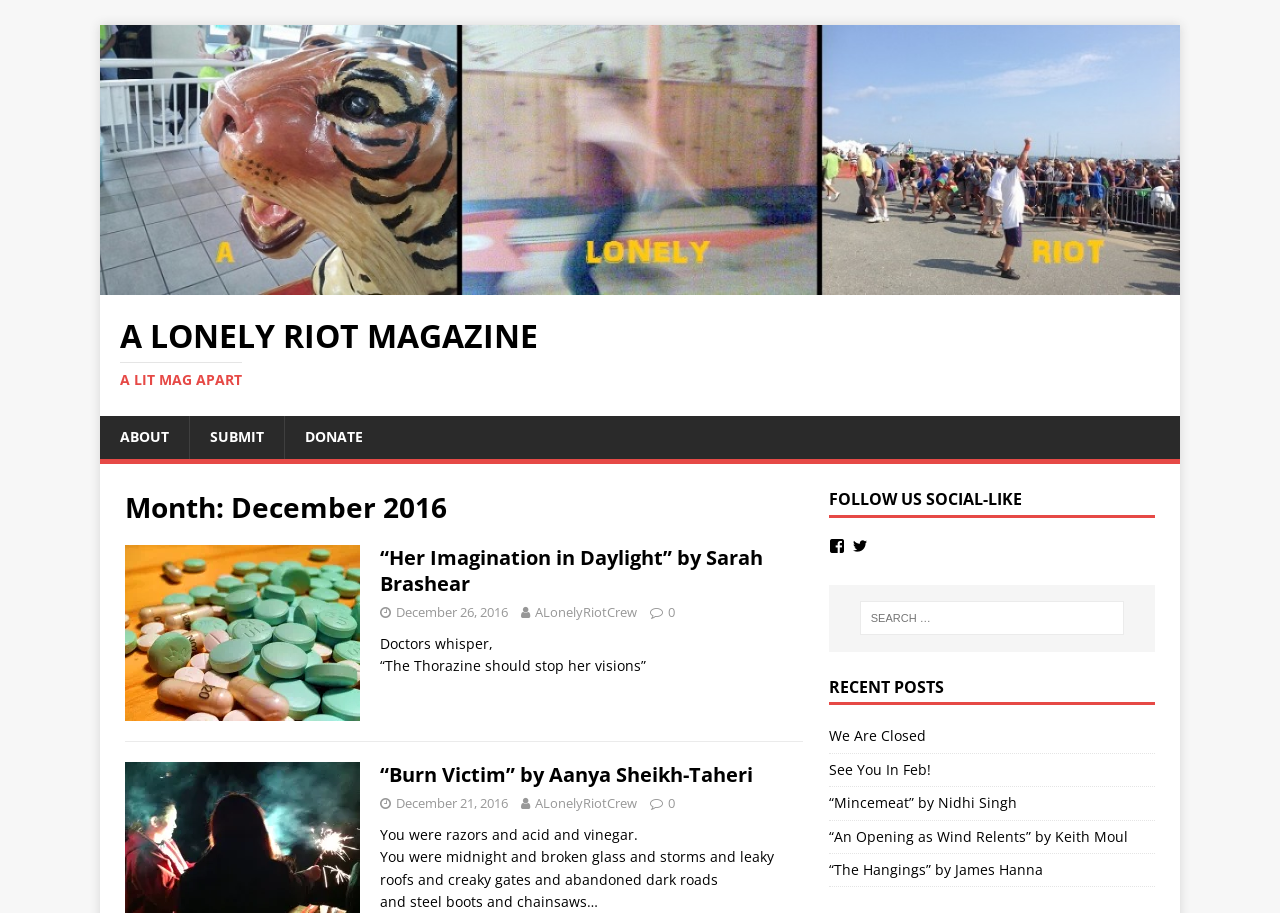What is the date of the second article?
Answer briefly with a single word or phrase based on the image.

December 21, 2016